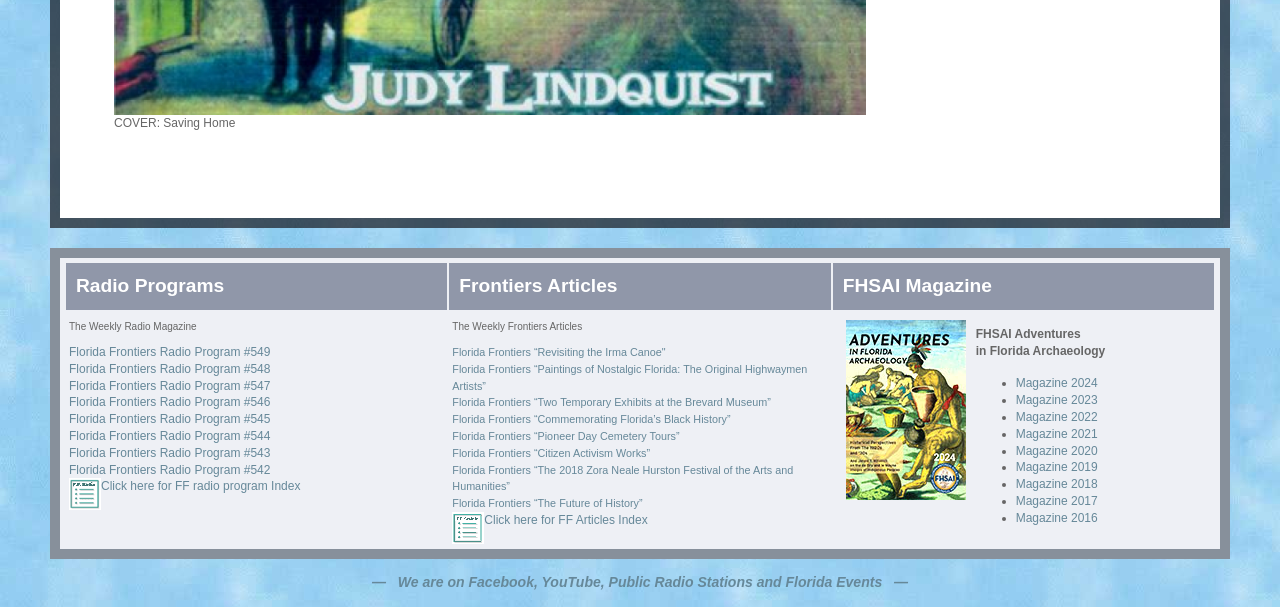Provide a thorough and detailed response to the question by examining the image: 
What is the name of the magazine?

I found a heading element with the text 'FHSAI Magazine' which suggests that it is the name of the magazine.